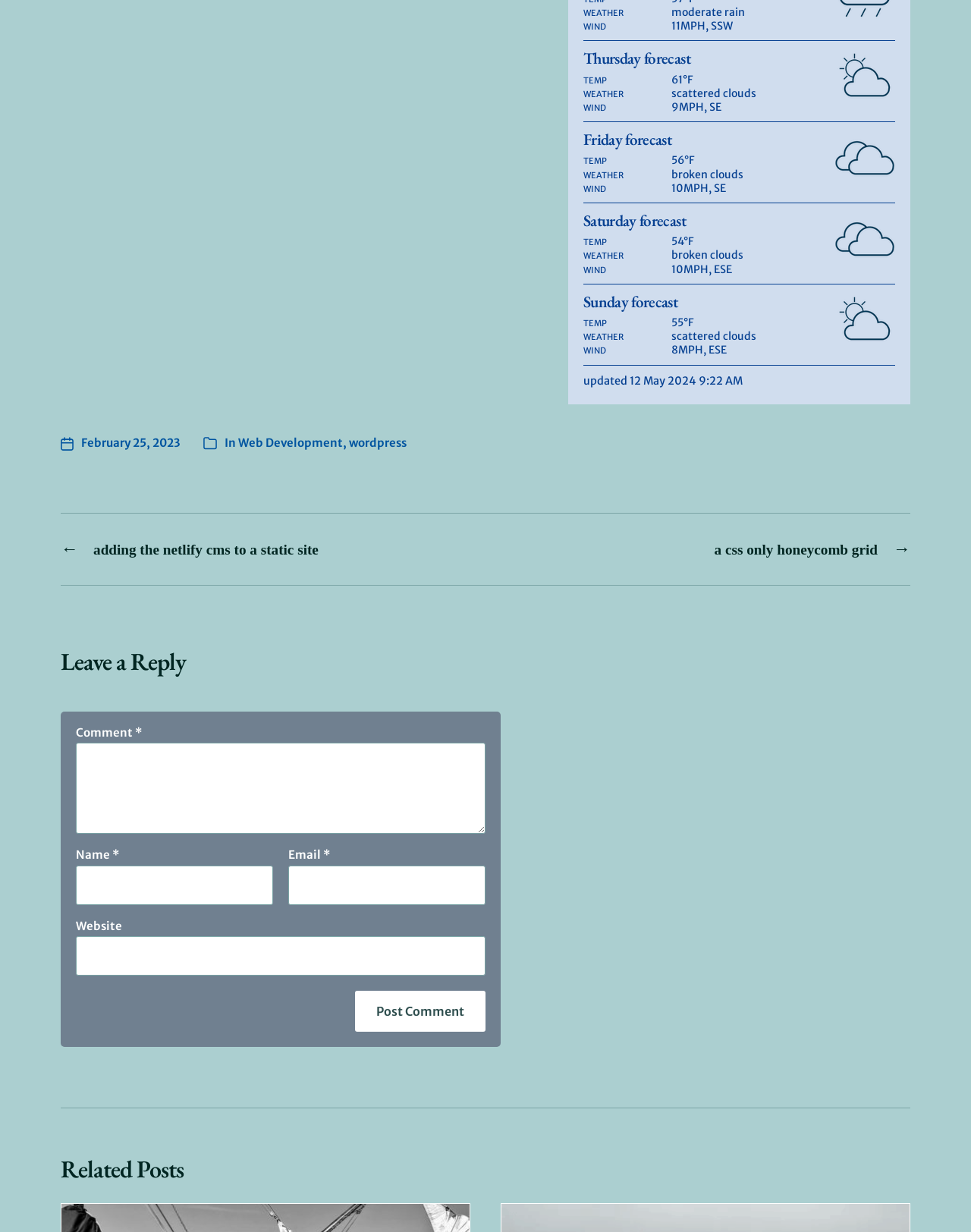Please find the bounding box coordinates of the section that needs to be clicked to achieve this instruction: "Post a comment".

[0.366, 0.804, 0.5, 0.837]